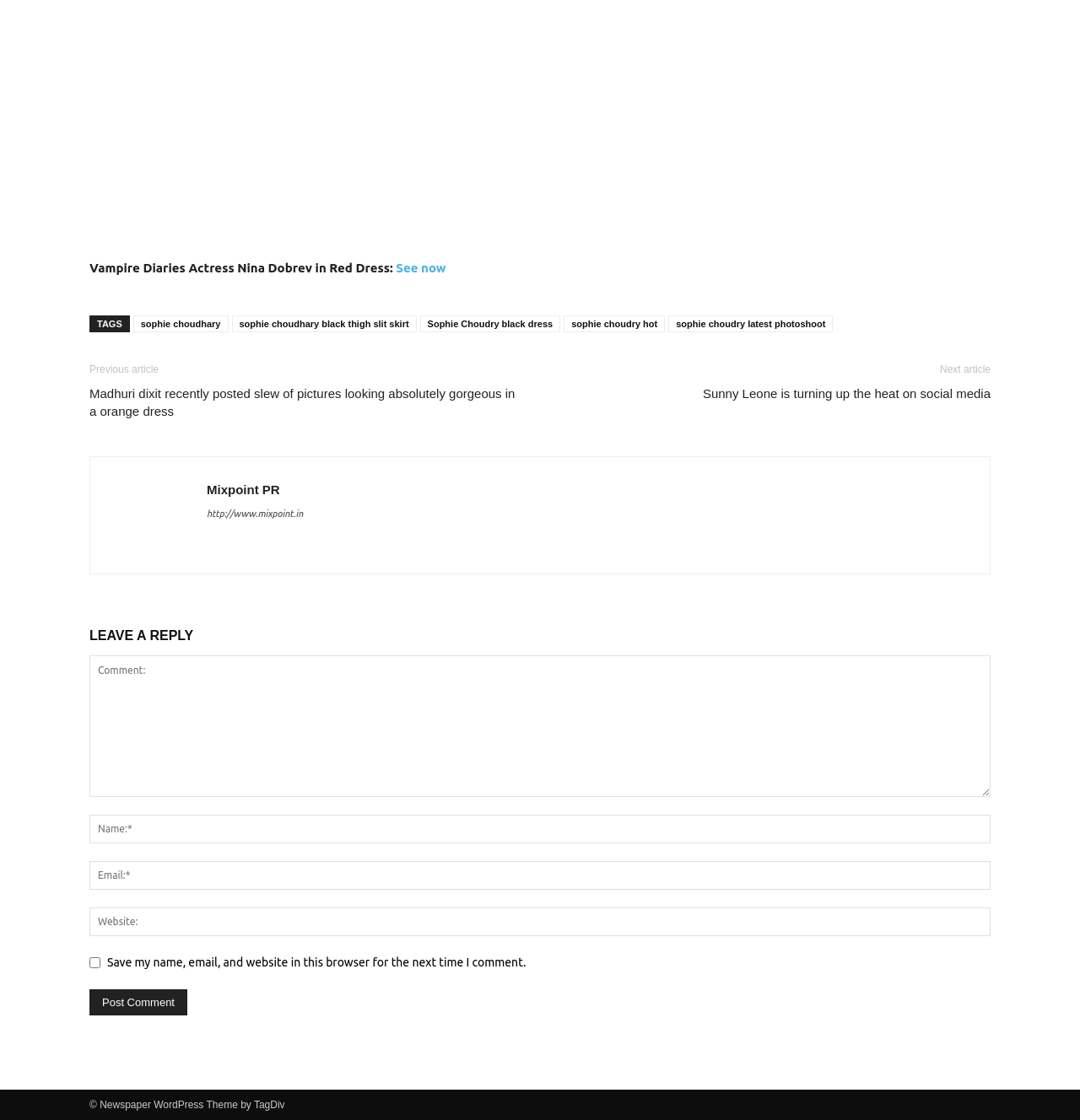Predict the bounding box coordinates of the UI element that matches this description: "sophie choudry latest photoshoot". The coordinates should be in the format [left, top, right, bottom] with each value between 0 and 1.

[0.619, 0.281, 0.771, 0.296]